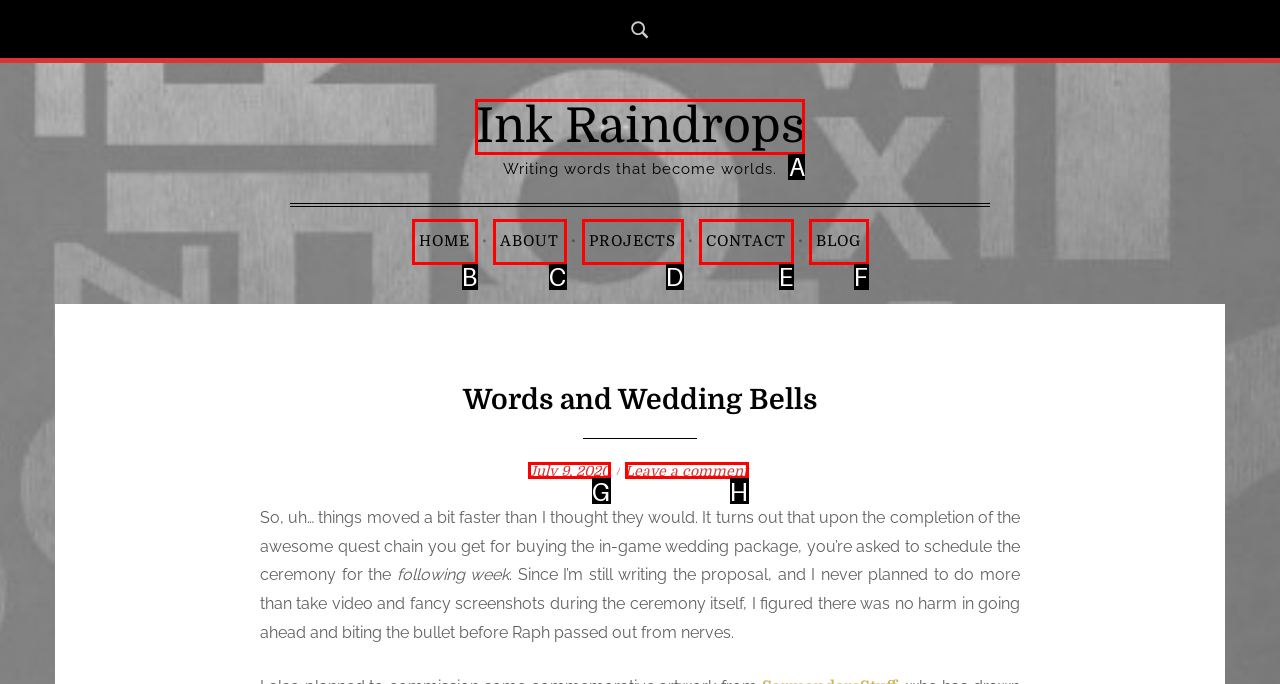From the options presented, which lettered element matches this description: July 9, 2020
Reply solely with the letter of the matching option.

G